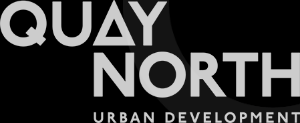Detail every visible element in the image extensively.

The image features the logo of "Quay North Urban Development." The design is modern and sleek, incorporating bold typography. The word "QUAY" is displayed prominently in uppercase letters, with a distinctive triangular graphic integrated into the typography, effectively conveying a sense of innovation and progress. Below, "NORTH" is also rendered in uppercase, followed by "URBAN DEVELOPMENT" in a smaller font size. This logo signifies the company's dedication to urban development in North Vancouver, reflecting a commitment to enhancing community spaces and infrastructure. The overall monochromatic color scheme lends an air of sophistication, aligning with contemporary design trends in the development sector.